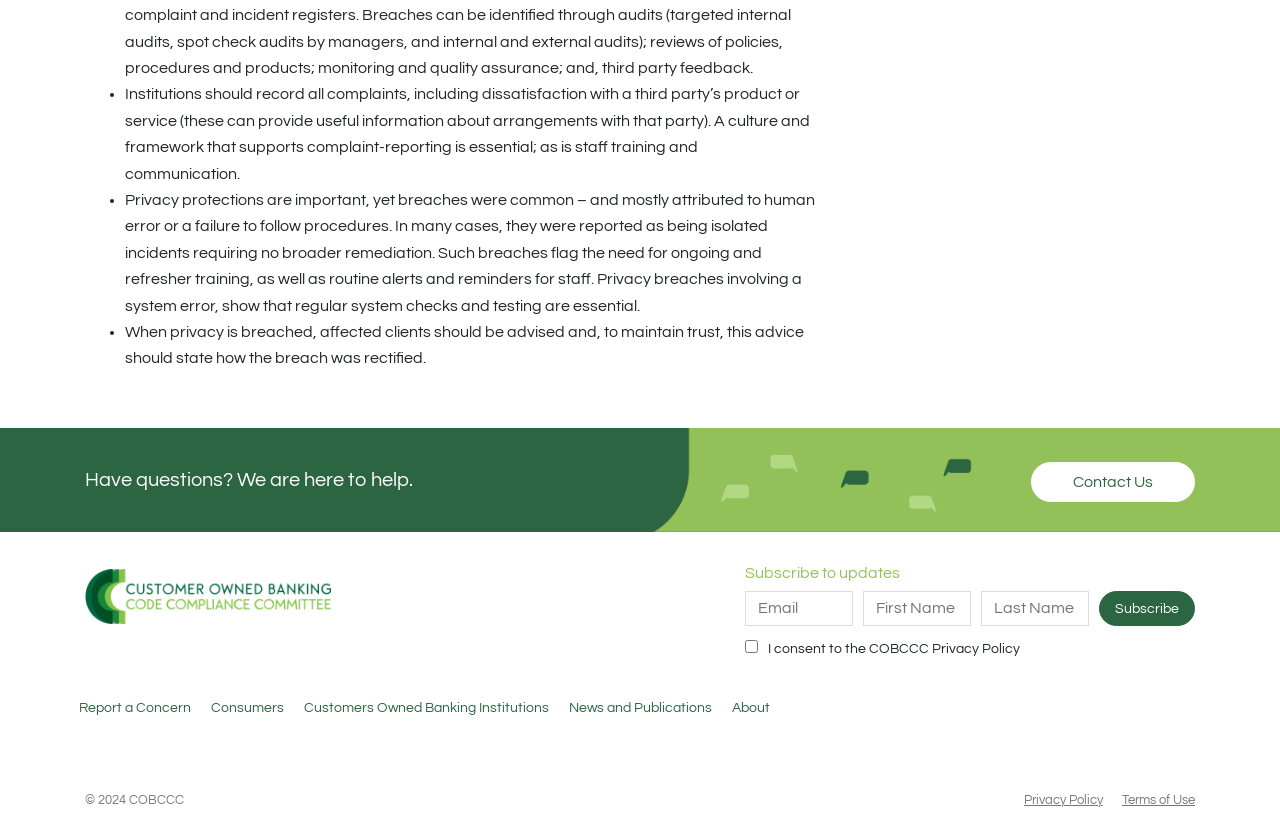What should be done when privacy is breached?
Please answer the question with a detailed and comprehensive explanation.

The webpage states that when privacy is breached, affected clients should be advised and, to maintain trust, this advice should state how the breach was rectified. This suggests that advising affected clients is an essential step in handling privacy breaches.